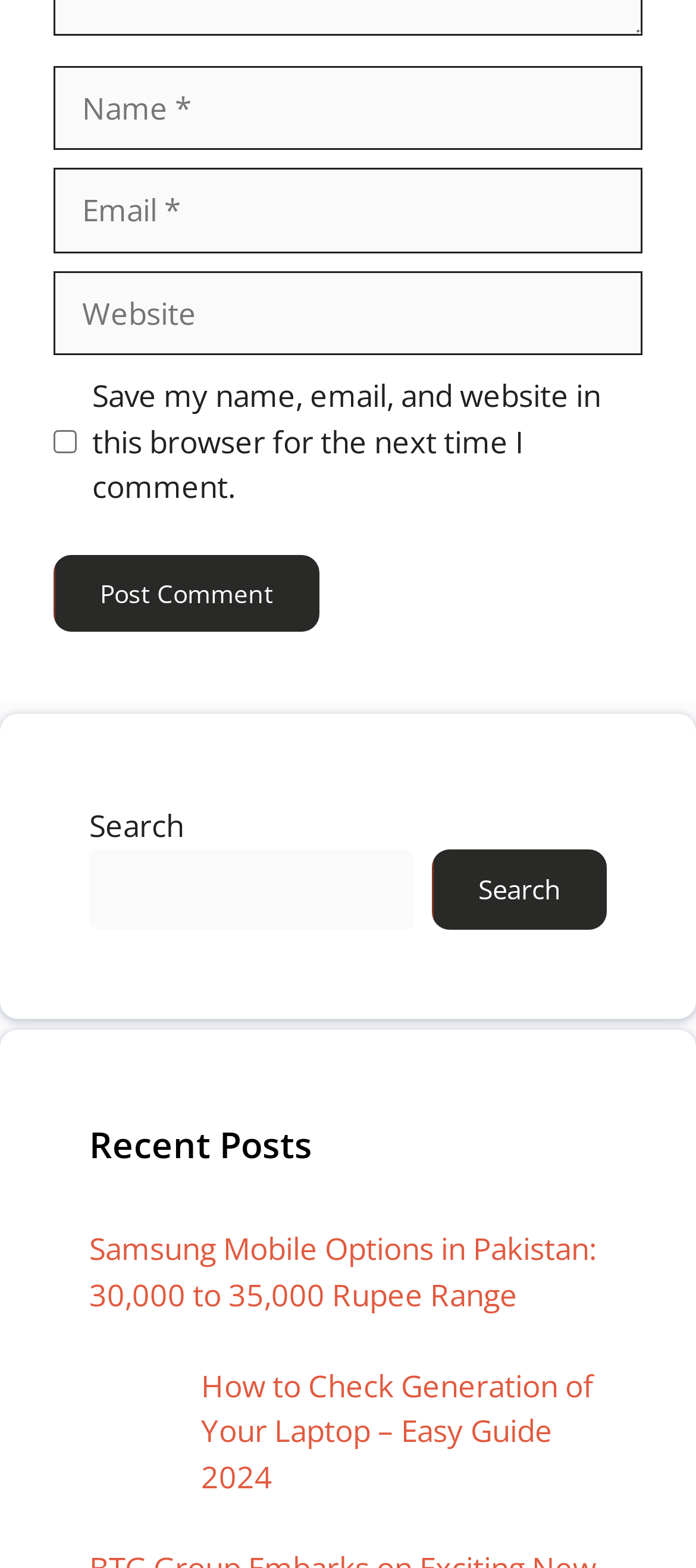Please locate the clickable area by providing the bounding box coordinates to follow this instruction: "Visit the recent post 'Samsung Mobile Options in Pakistan: 30,000 to 35,000 Rupee Range'".

[0.128, 0.783, 0.856, 0.838]